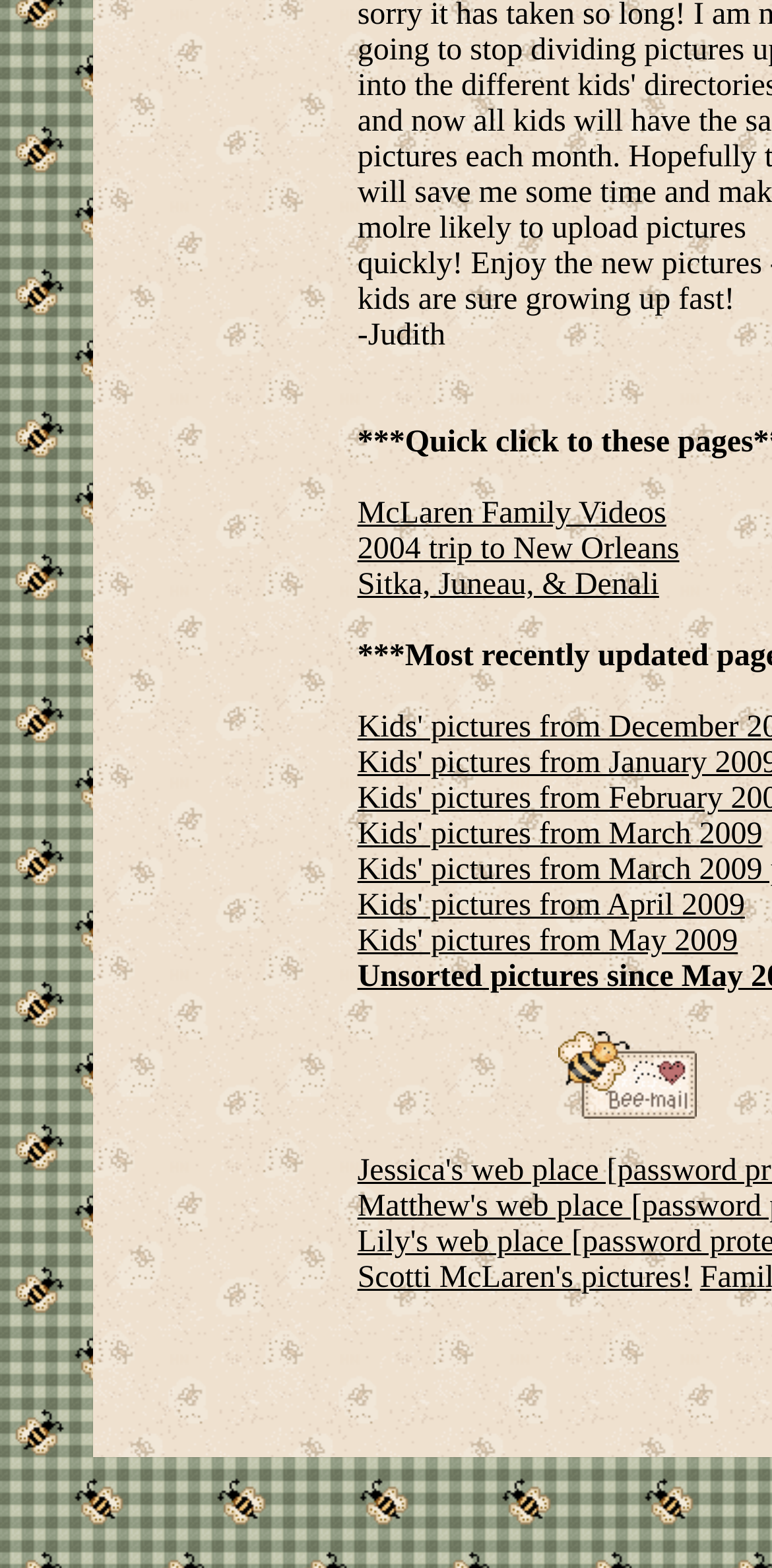Please reply to the following question using a single word or phrase: 
What is the name mentioned at the end of the second paragraph?

Judith